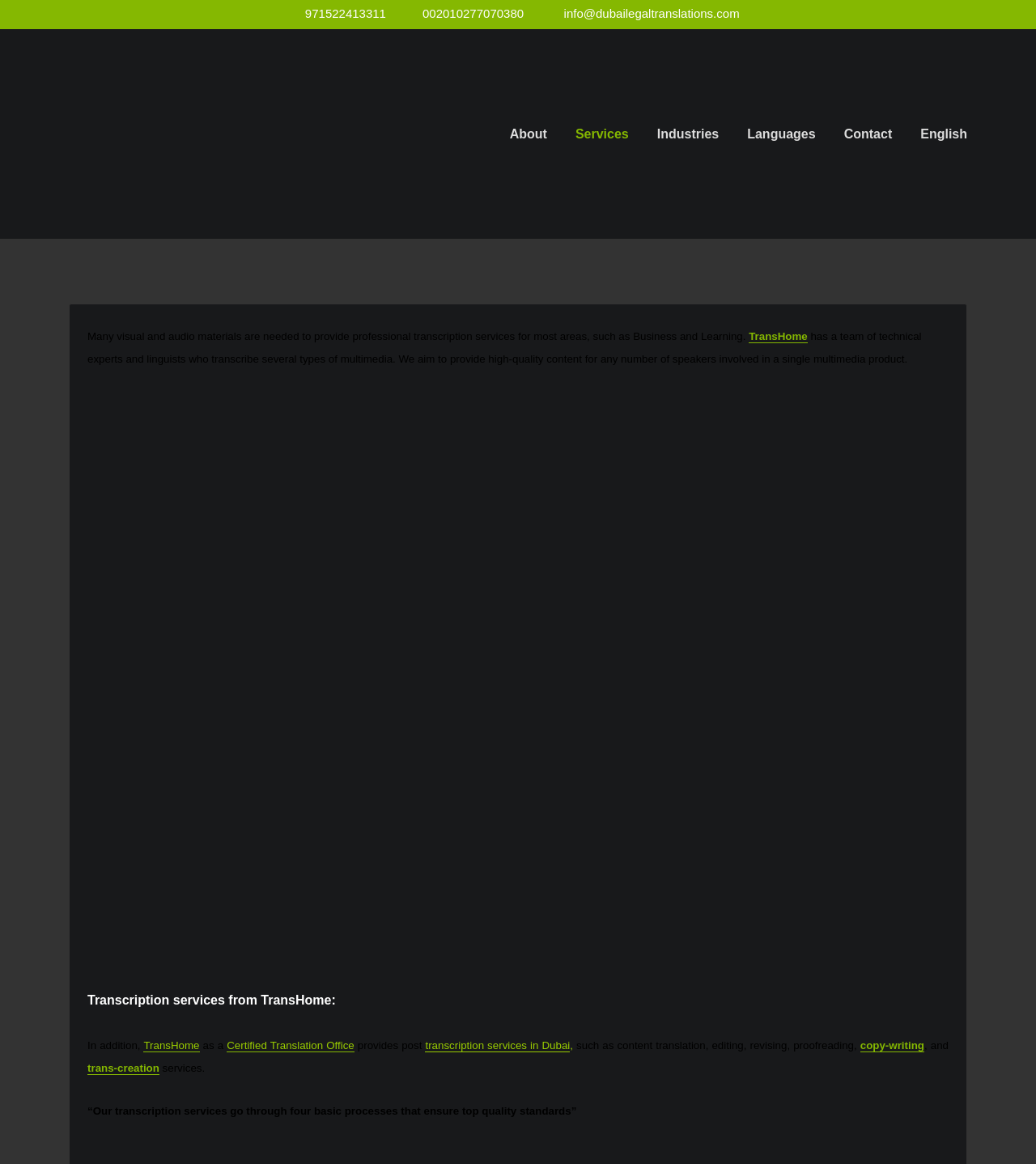Identify the bounding box coordinates of the clickable section necessary to follow the following instruction: "Visit the TransHome website". The coordinates should be presented as four float numbers from 0 to 1, i.e., [left, top, right, bottom].

[0.066, 0.025, 0.219, 0.205]